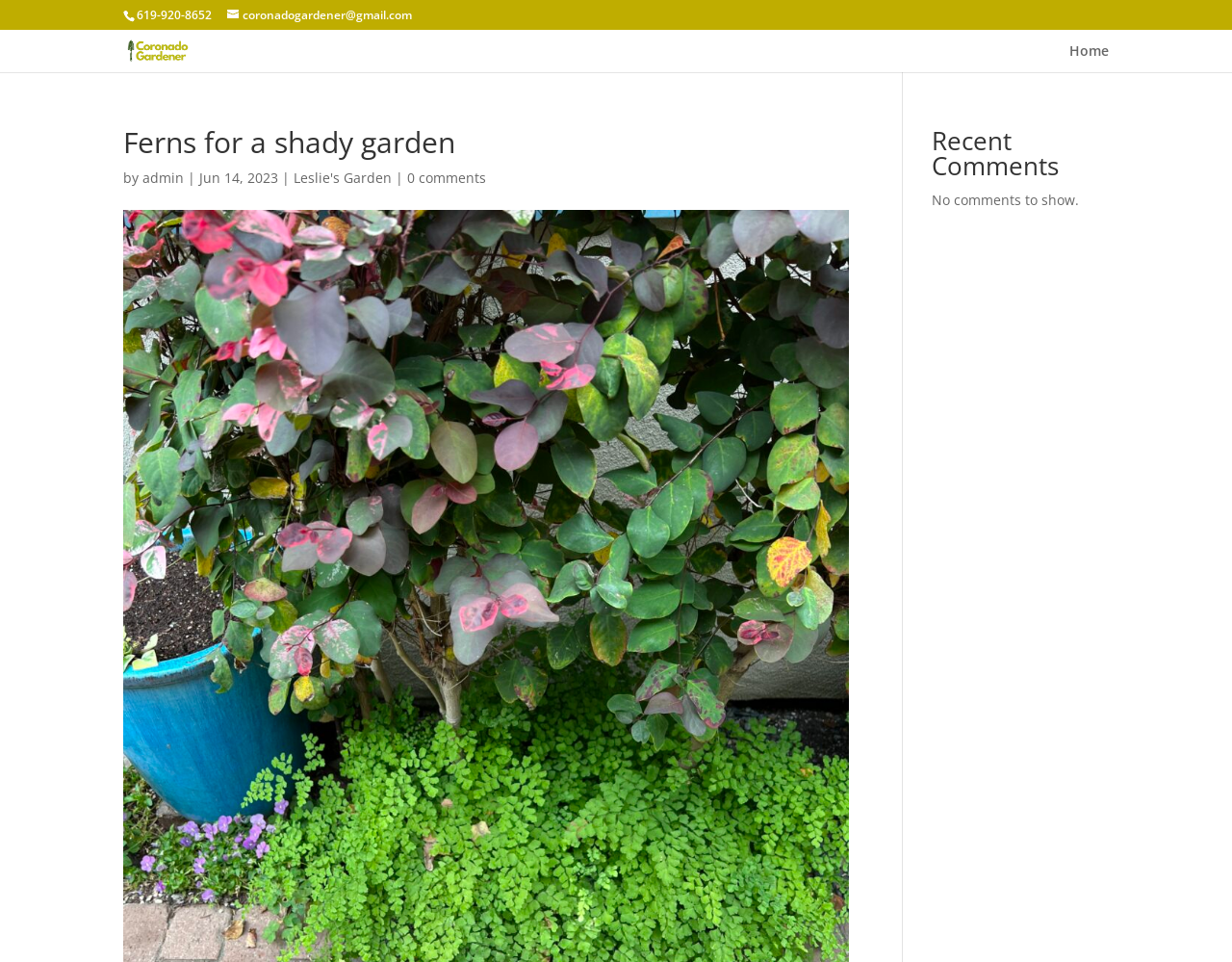What is the name of the author of the article?
Please respond to the question with a detailed and well-explained answer.

I found the author's name by looking at the link element with the bounding box coordinates [0.116, 0.175, 0.149, 0.194], which contains the text 'admin'. This element is located near the text 'by' and the date 'Jun 14, 2023', suggesting that it is the author's name.